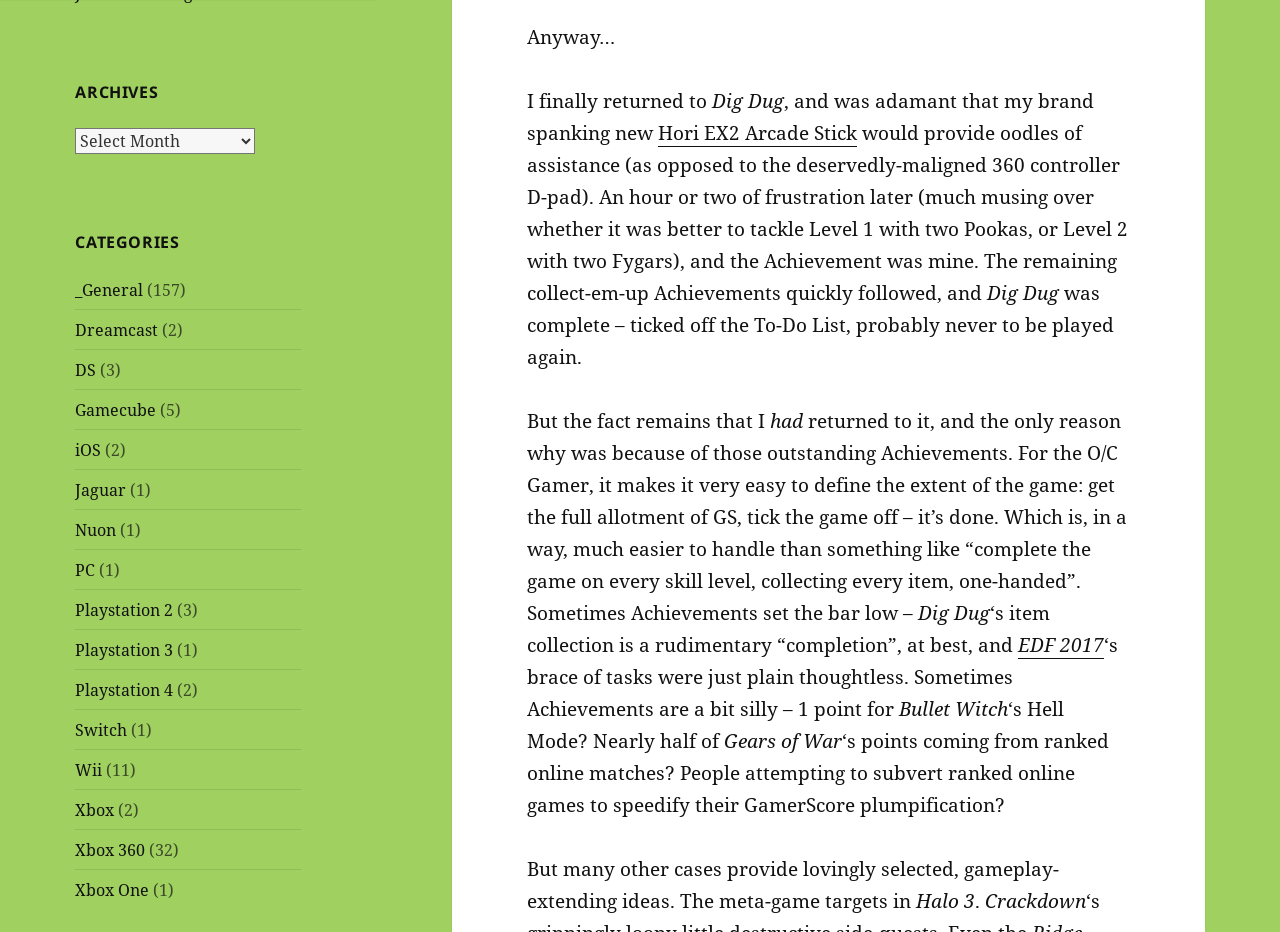Find the bounding box coordinates for the area that must be clicked to perform this action: "Choose 'Dreamcast' option".

[0.059, 0.342, 0.124, 0.366]